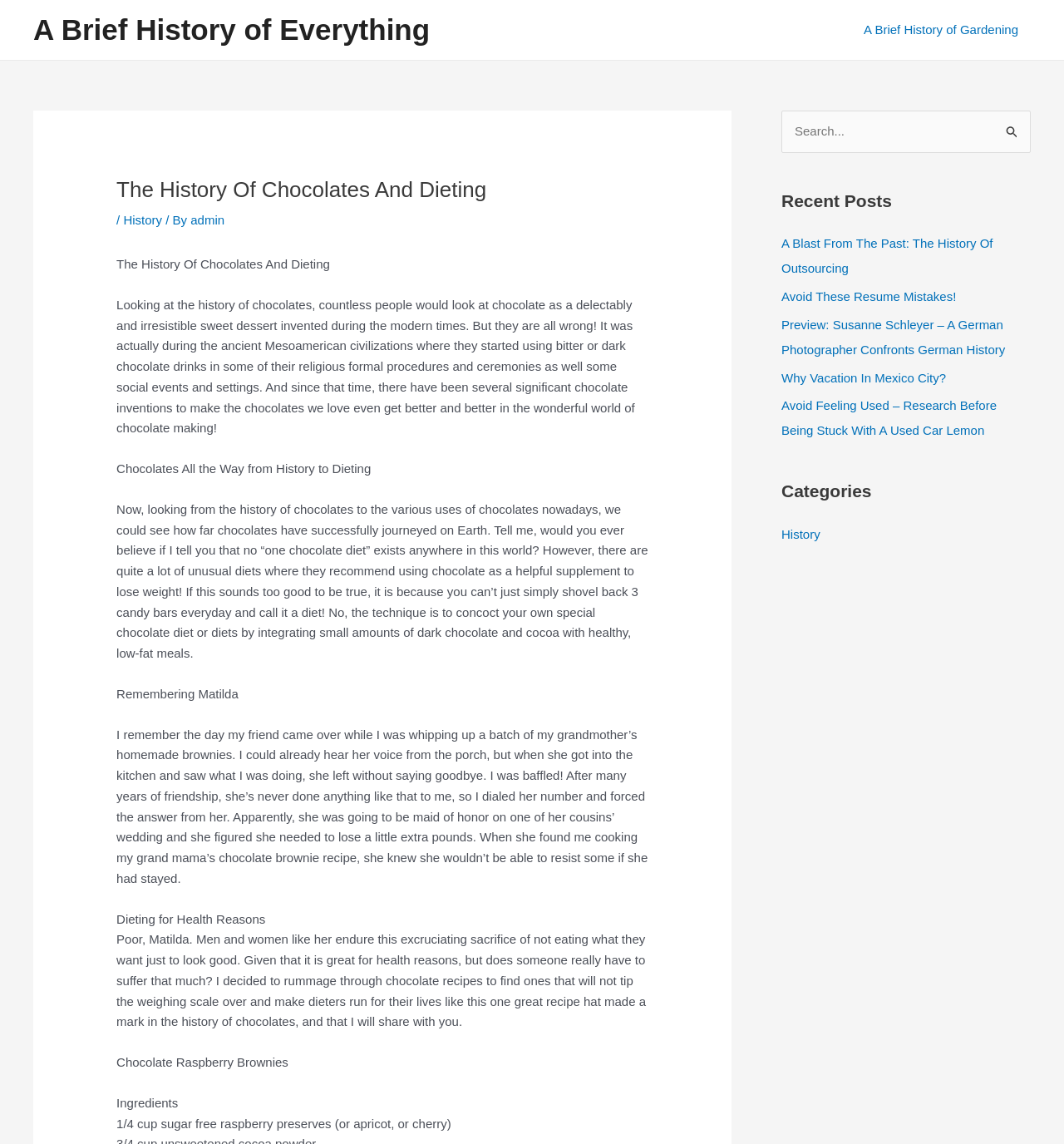Please identify the bounding box coordinates of where to click in order to follow the instruction: "Go to A Brief History of Gardening".

[0.8, 0.001, 0.969, 0.052]